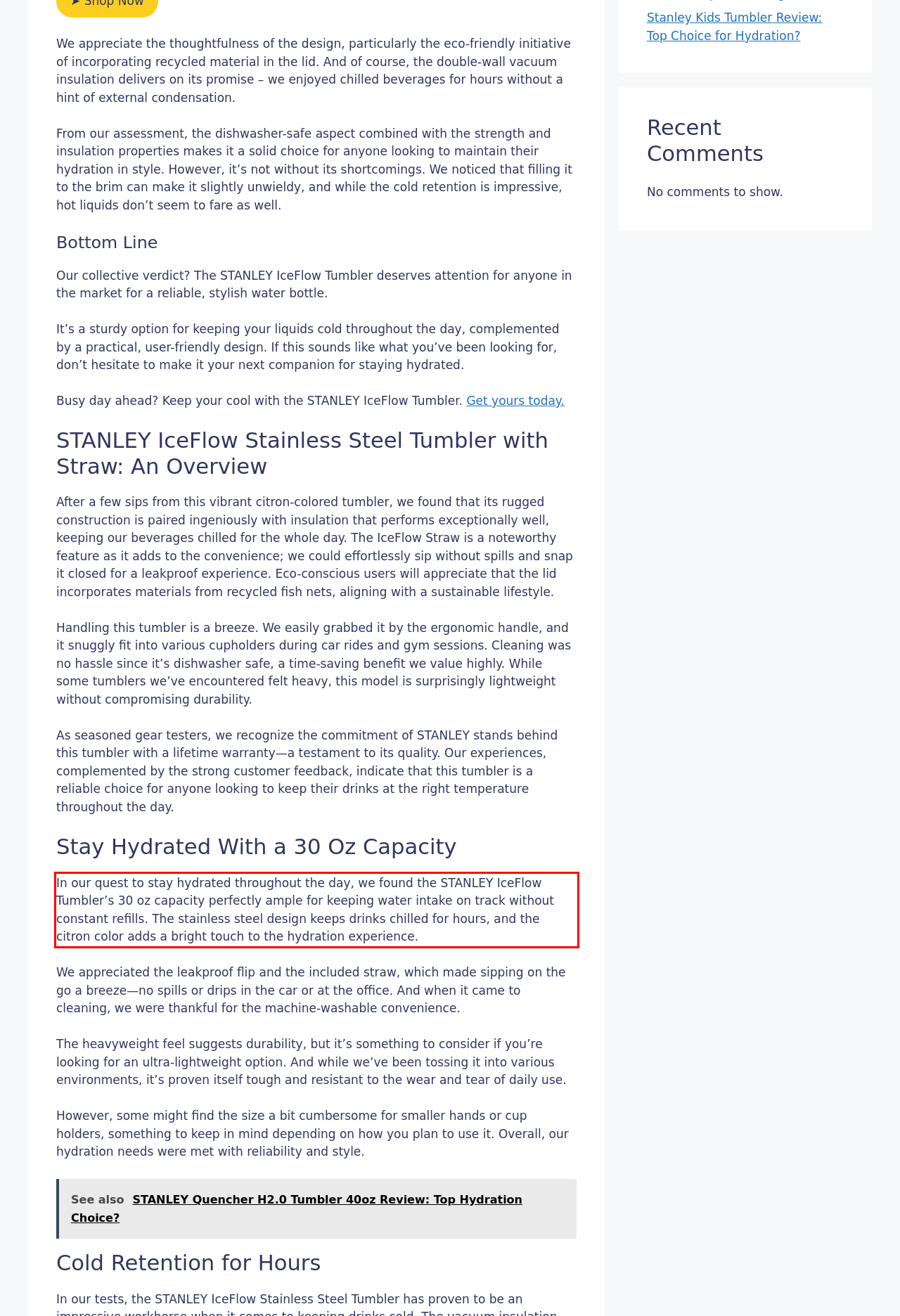Identify and transcribe the text content enclosed by the red bounding box in the given screenshot.

In our quest to stay hydrated throughout the day, we found the STANLEY IceFlow Tumbler’s 30 oz capacity perfectly ample for keeping water intake on track without constant refills. The stainless steel design keeps drinks chilled for hours, and the citron color adds a bright touch to the hydration experience.